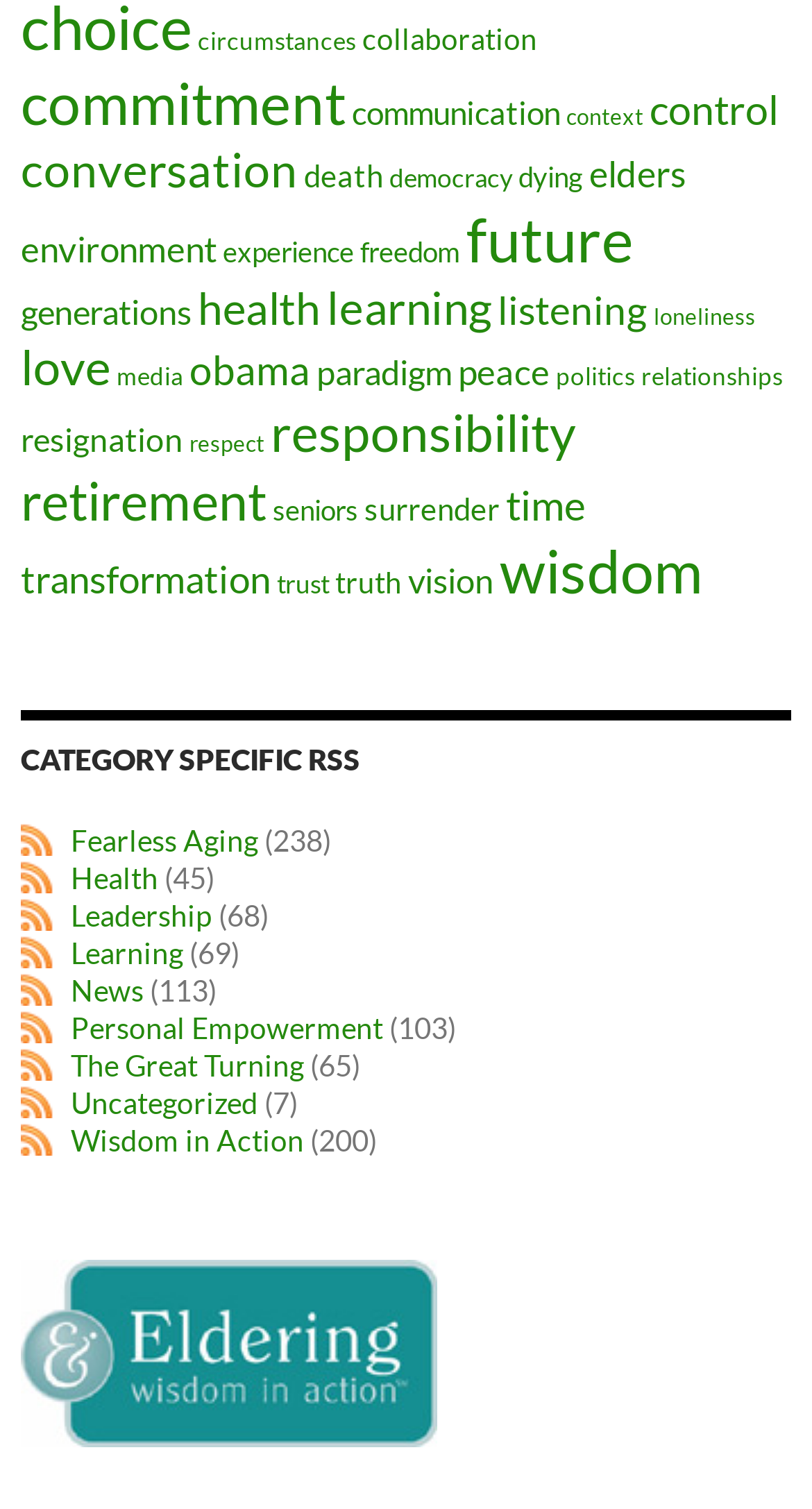Respond with a single word or phrase:
What is the first category listed on the webpage?

Circumstances